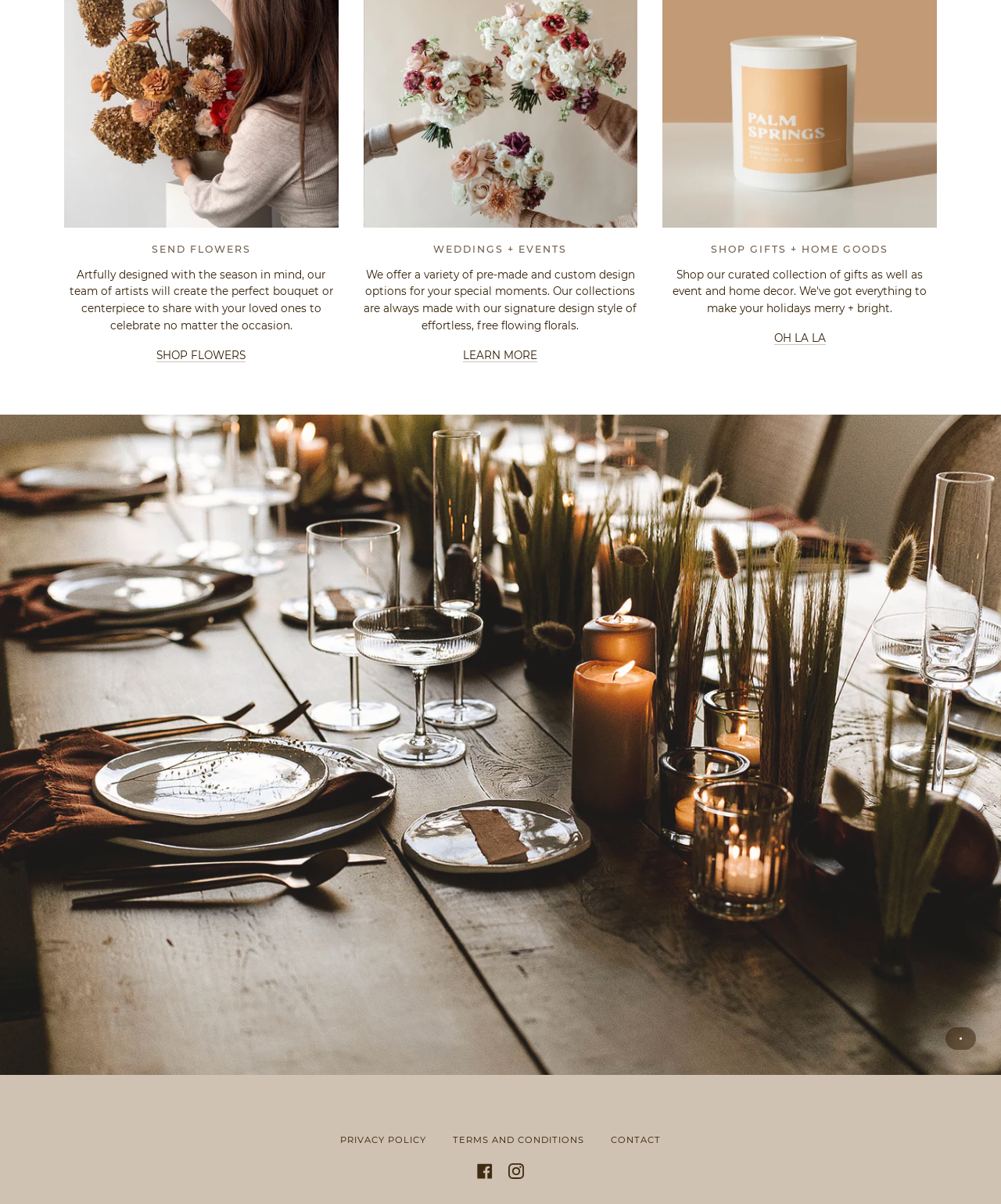Pinpoint the bounding box coordinates of the element that must be clicked to accomplish the following instruction: "Click on 'SHOP FLOWERS'". The coordinates should be in the format of four float numbers between 0 and 1, i.e., [left, top, right, bottom].

[0.157, 0.29, 0.246, 0.3]